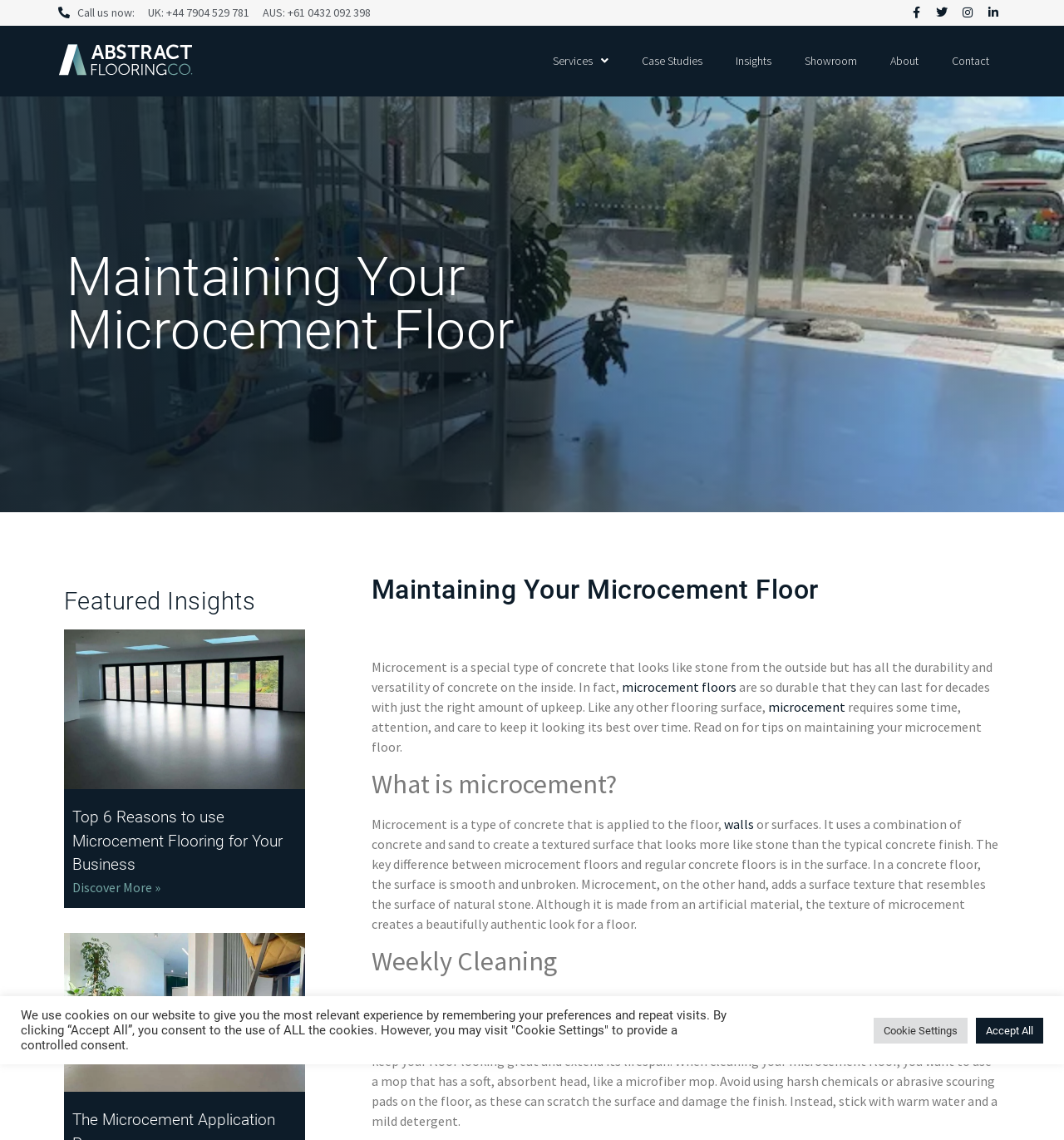Please provide a brief answer to the question using only one word or phrase: 
What is the purpose of the 'Services' link?

To access a menu